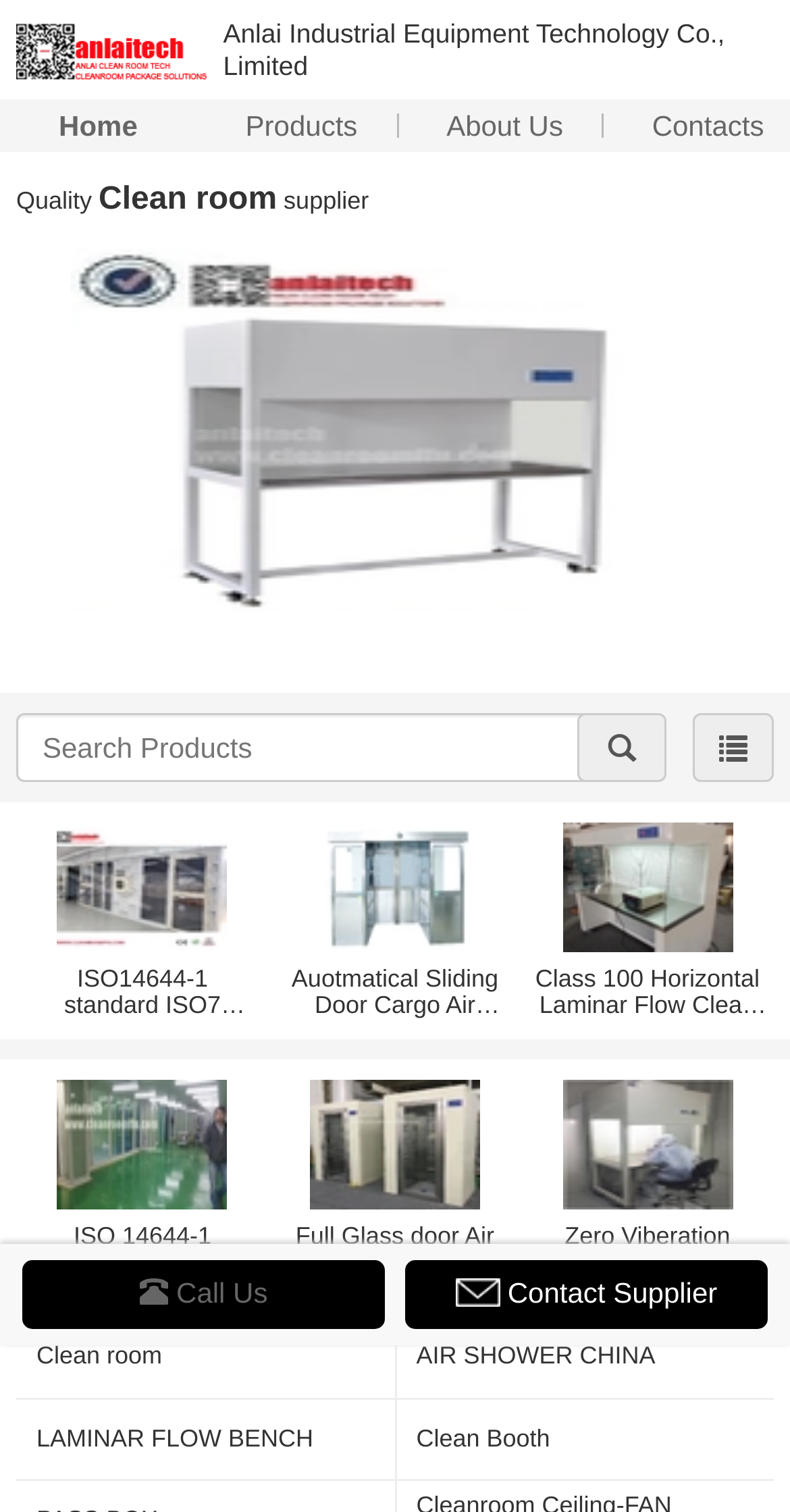With reference to the screenshot, provide a detailed response to the question below:
What is the company name?

The company name is obtained from the link at the top of the webpage, which is 'Anlai Industrial Equipment Technology Co., Limited'.